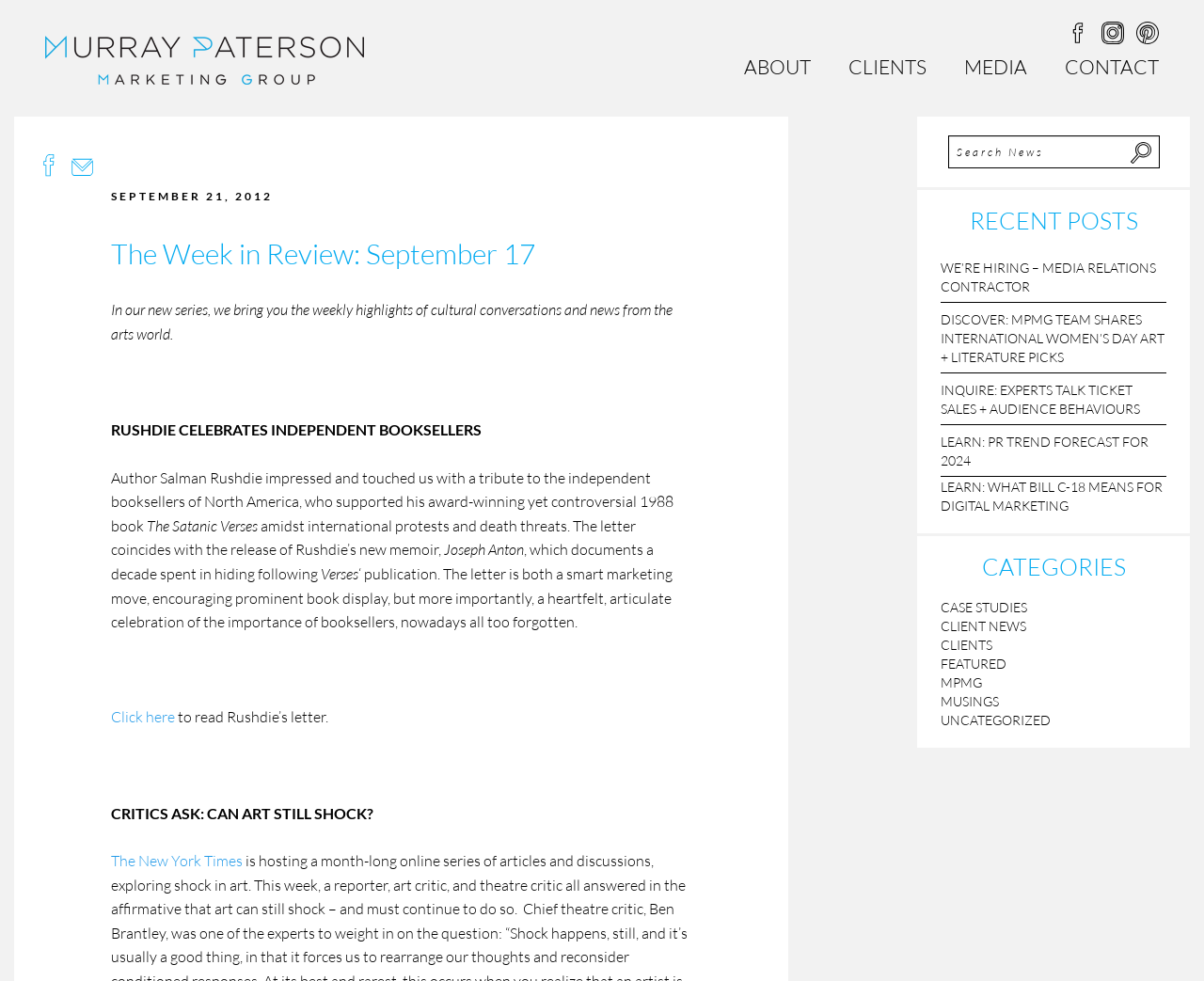Using the given element description, provide the bounding box coordinates (top-left x, top-left y, bottom-right x, bottom-right y) for the corresponding UI element in the screenshot: name="s" placeholder="Search News" title="Search for:"

[0.787, 0.138, 0.963, 0.172]